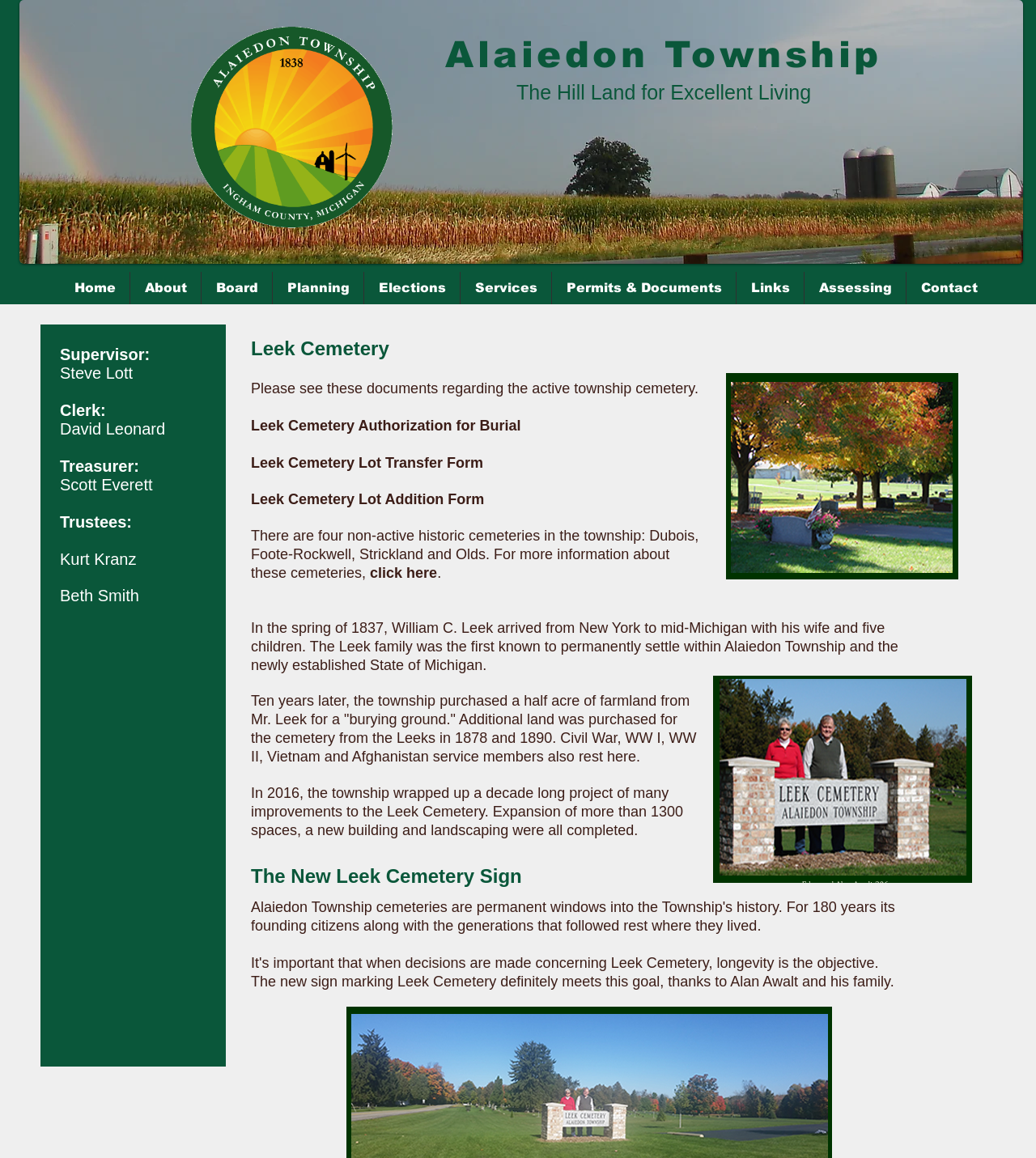Can you provide the bounding box coordinates for the element that should be clicked to implement the instruction: "View the 'Leek Cemetery Authorization for Burial' document"?

[0.242, 0.363, 0.503, 0.375]